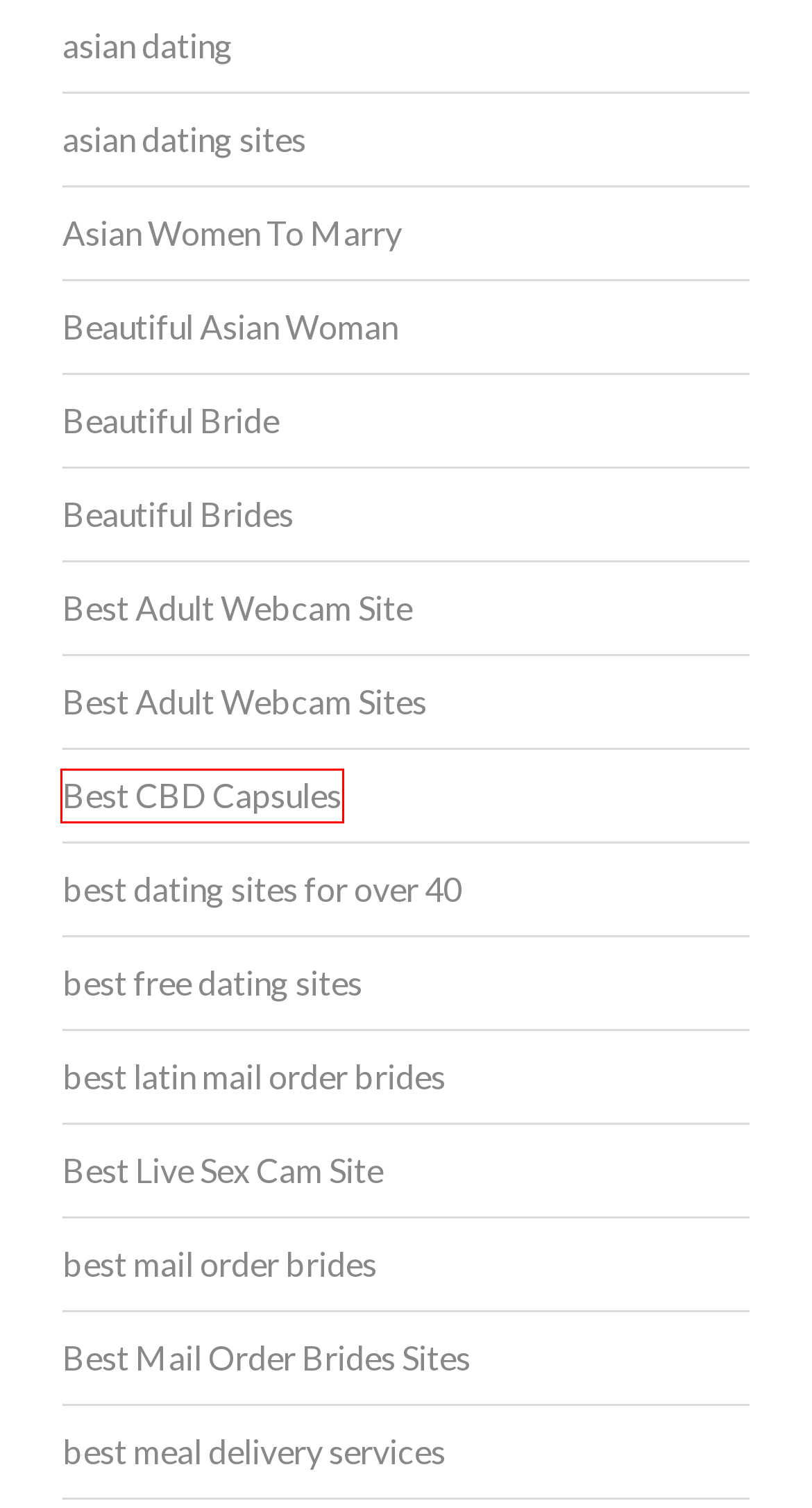Analyze the screenshot of a webpage with a red bounding box and select the webpage description that most accurately describes the new page resulting from clicking the element inside the red box. Here are the candidates:
A. Best Mail Order Brides Sites – Seafood Supply Chain
B. best meal delivery services – Seafood Supply Chain
C. best latin mail order brides – Seafood Supply Chain
D. Beautiful Bride – Seafood Supply Chain
E. Best Live Sex Cam Site – Seafood Supply Chain
F. Best Adult Webcam Site – Seafood Supply Chain
G. Asian Women To Marry – Seafood Supply Chain
H. Best CBD Capsules – Seafood Supply Chain

H